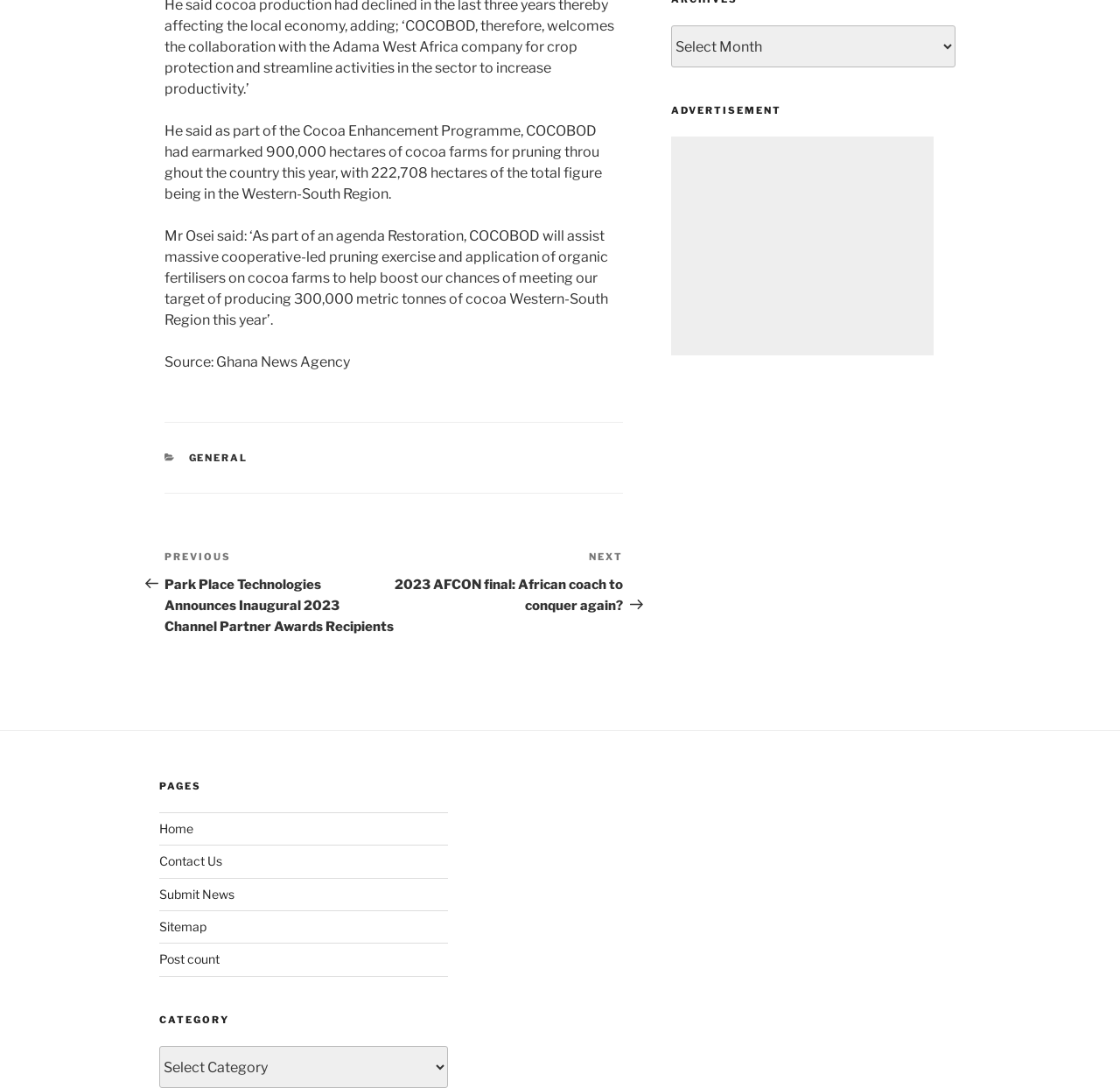Please identify the bounding box coordinates of the element I need to click to follow this instruction: "go to home page".

[0.142, 0.755, 0.173, 0.768]